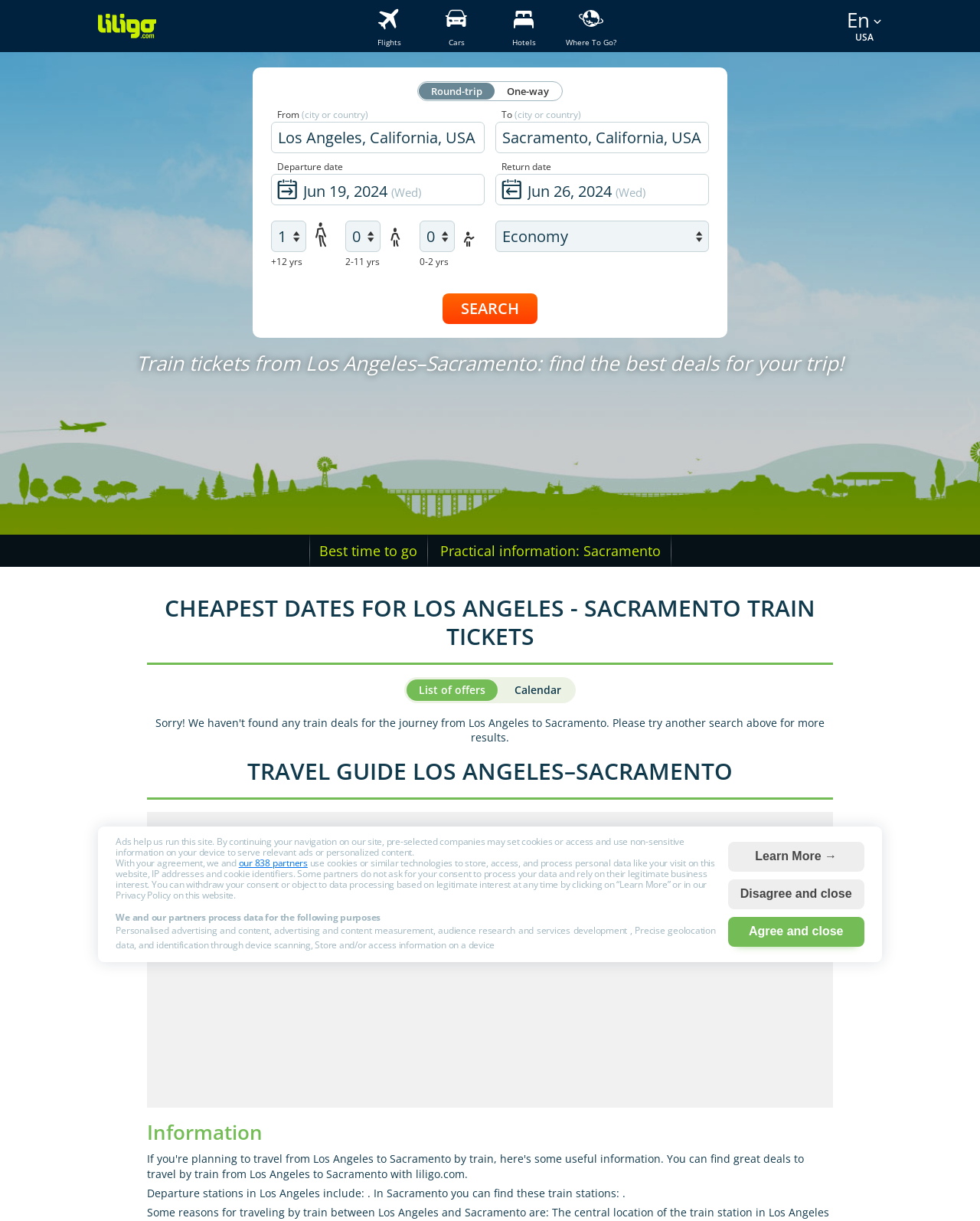Refer to the element description Best time to go and identify the corresponding bounding box in the screenshot. Format the coordinates as (top-left x, top-left y, bottom-right x, bottom-right y) with values in the range of 0 to 1.

[0.315, 0.438, 0.437, 0.464]